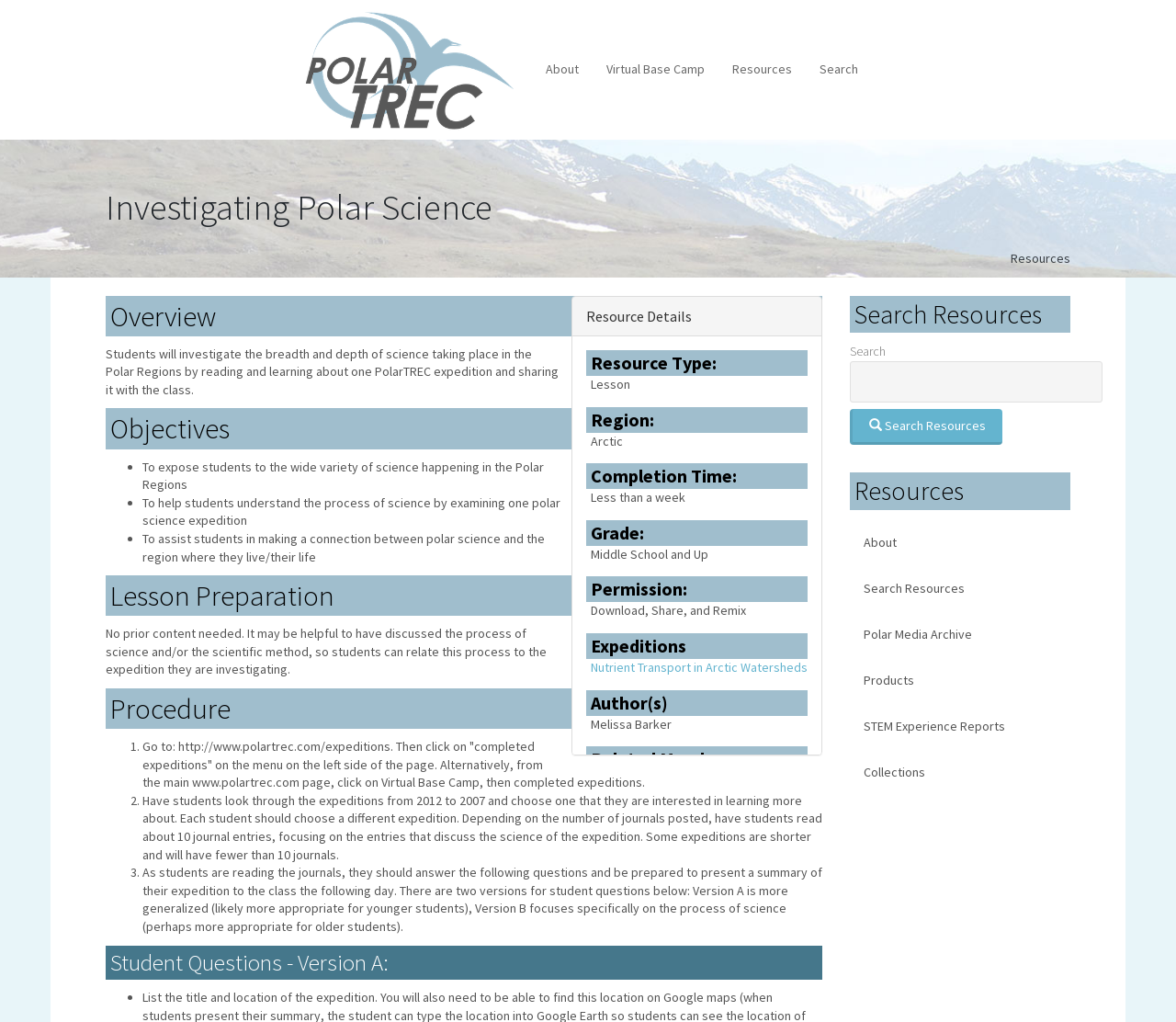Based on the image, please elaborate on the answer to the following question:
What is the role of the 'Virtual Base Camp' in the polar science expedition?

The 'Virtual Base Camp' is mentioned in the 'Procedure' section as a way to access completed expeditions, which allows students to choose an expedition to investigate and learn from.